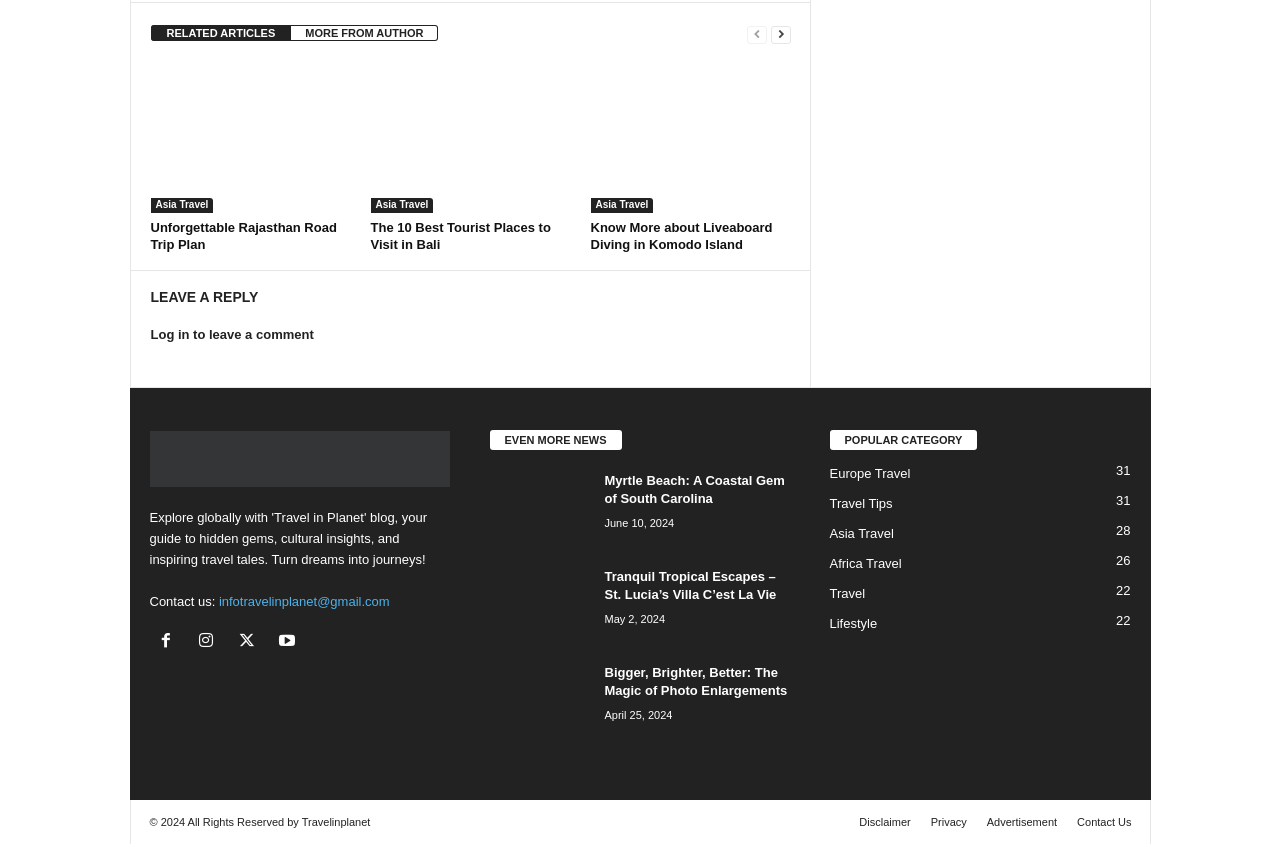Provide your answer in one word or a succinct phrase for the question: 
What is the date of the article 'Myrtle Beach: A Coastal Gem of South Carolina'?

June 10, 2024